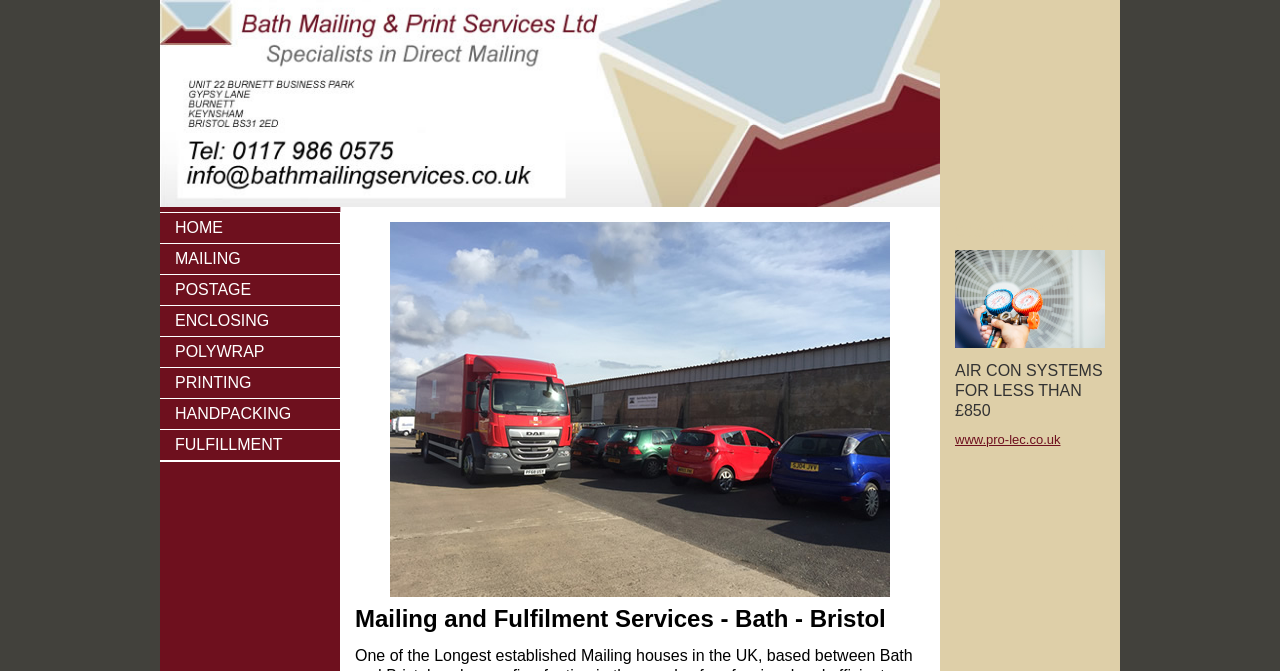What is the product mentioned in the sentence 'AIR CON SYSTEMS FOR LESS THAN £850'?
Use the screenshot to answer the question with a single word or phrase.

AIR CON SYSTEMS